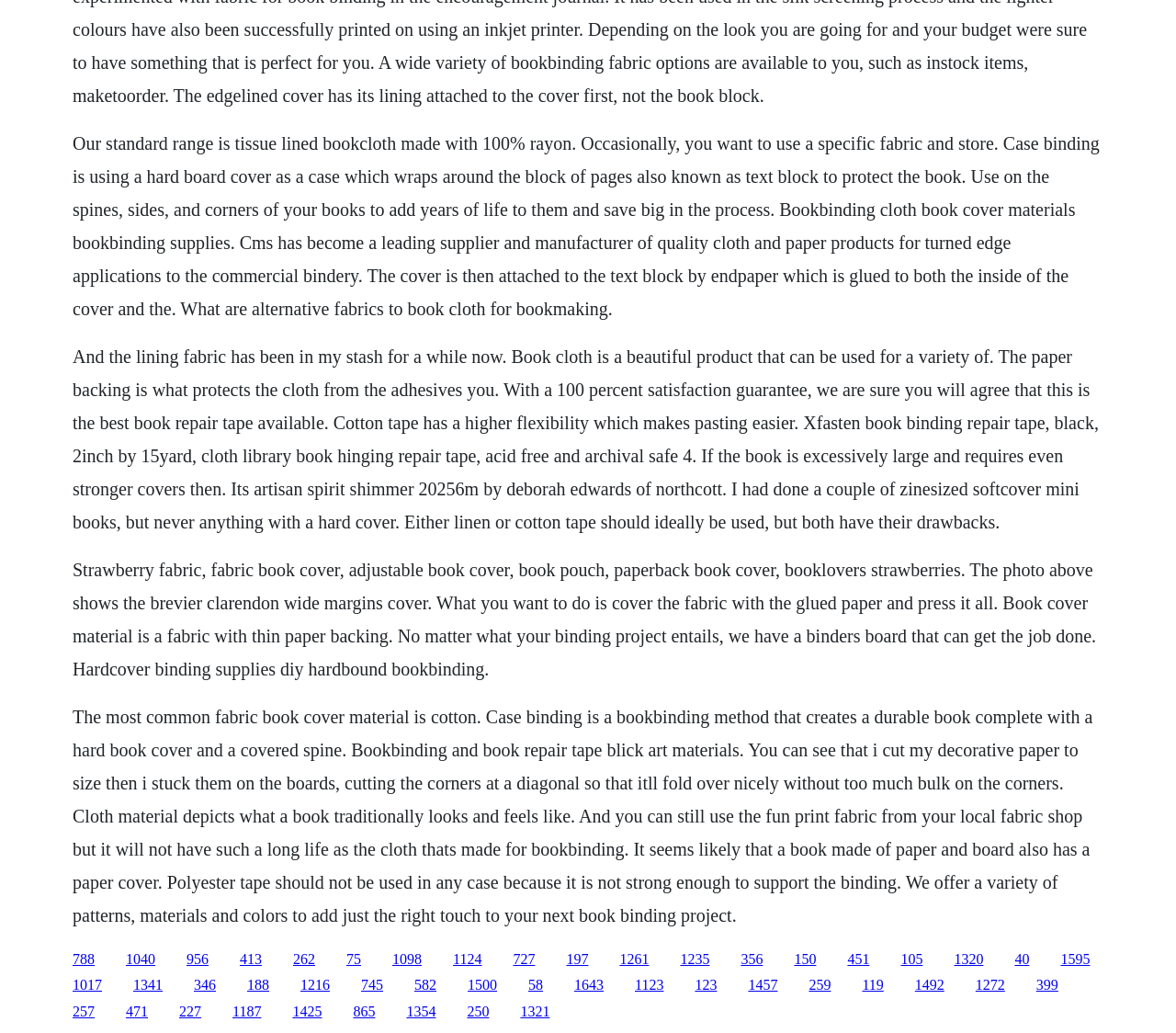What is the purpose of paper backing on book cover material?
Kindly give a detailed and elaborate answer to the question.

The purpose of paper backing on book cover material is to protect the cloth, as mentioned in the third StaticText element, which states 'The paper backing is what protects the cloth from the adhesives you.'